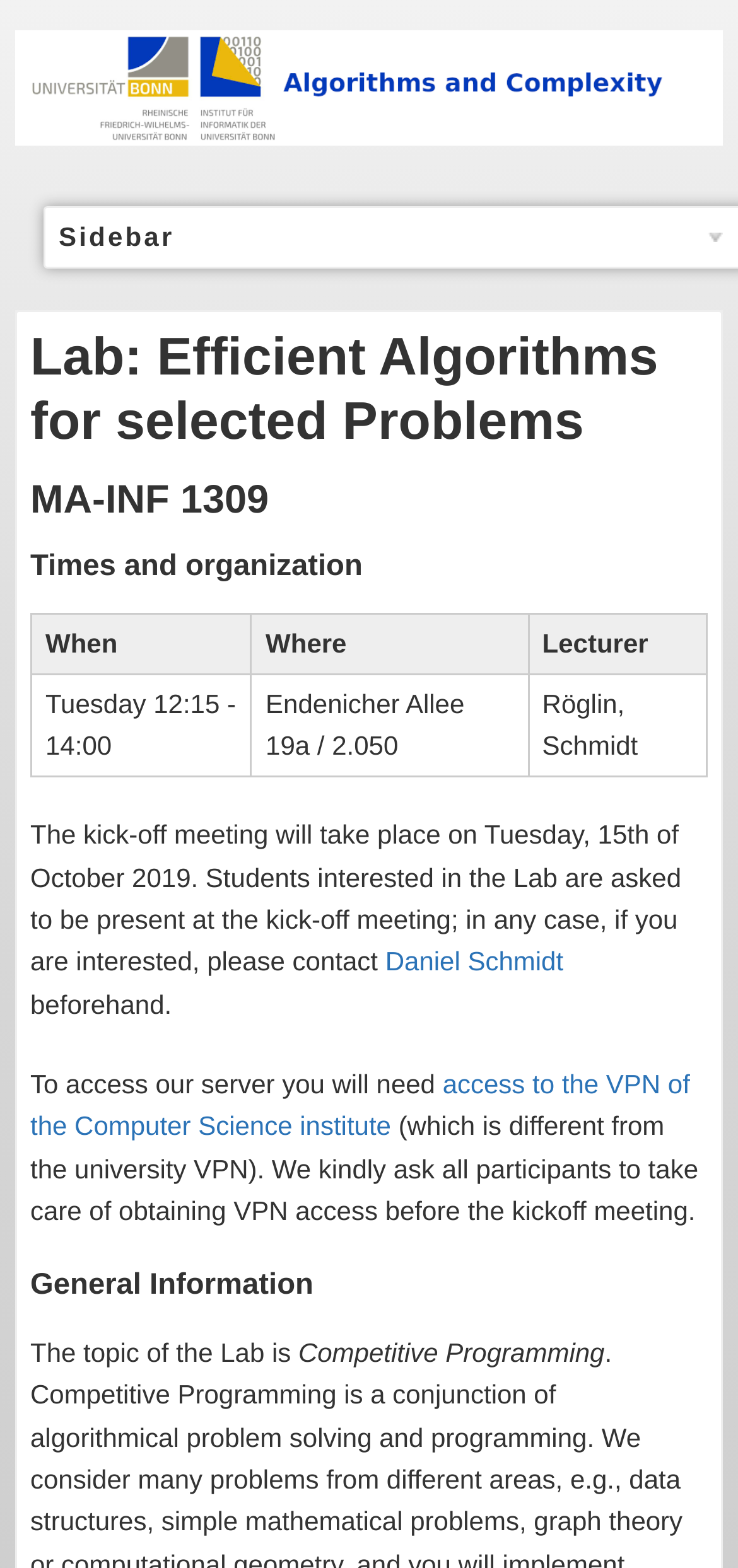What is the topic of the Lab?
Utilize the image to construct a detailed and well-explained answer.

I found the answer by looking at the heading 'General Information' and the subsequent text, which mentions 'The topic of the Lab is' followed by 'Competitive Programming'.